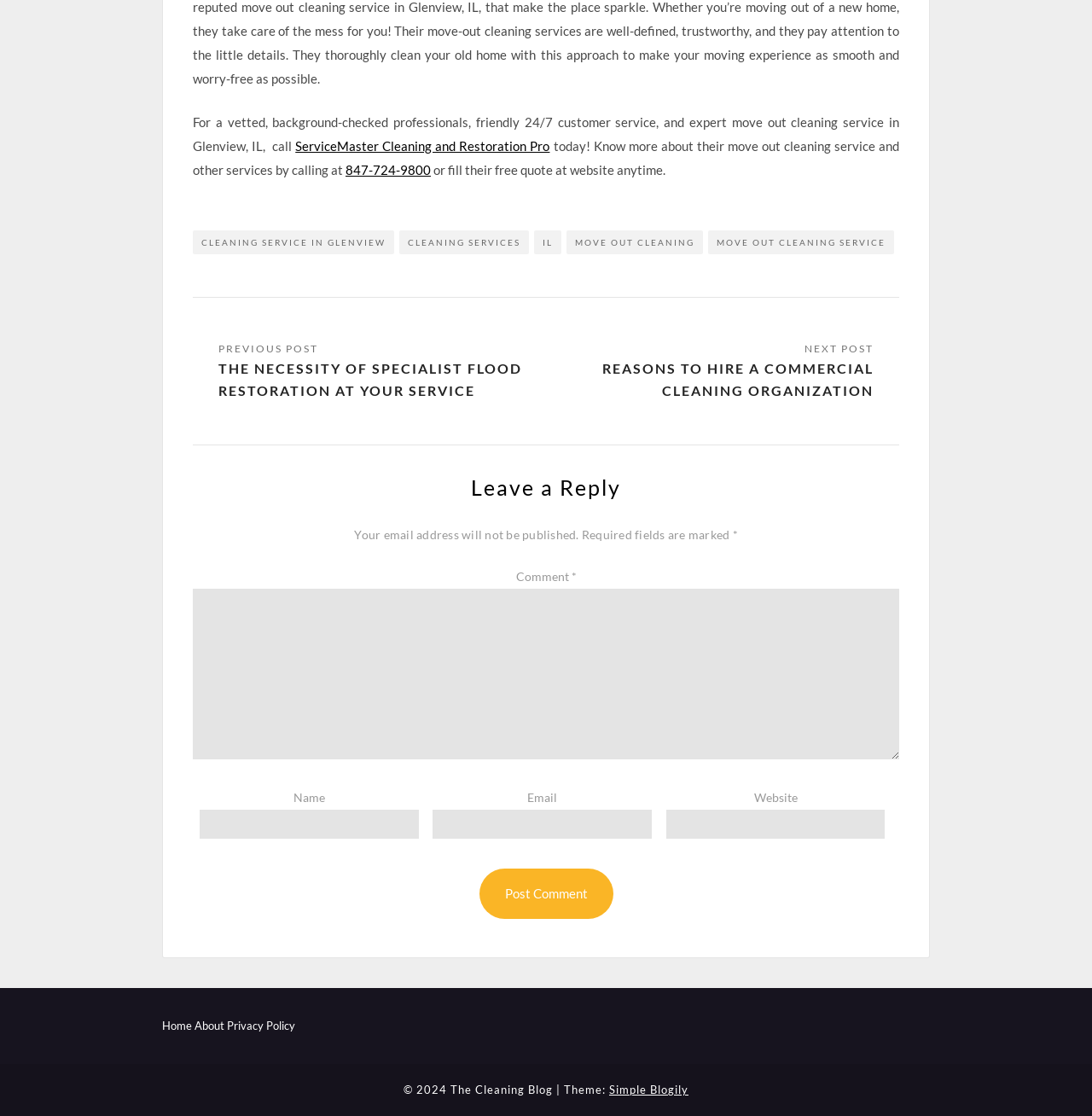Provide the bounding box coordinates of the UI element that matches the description: "cleaning services".

[0.366, 0.206, 0.484, 0.228]